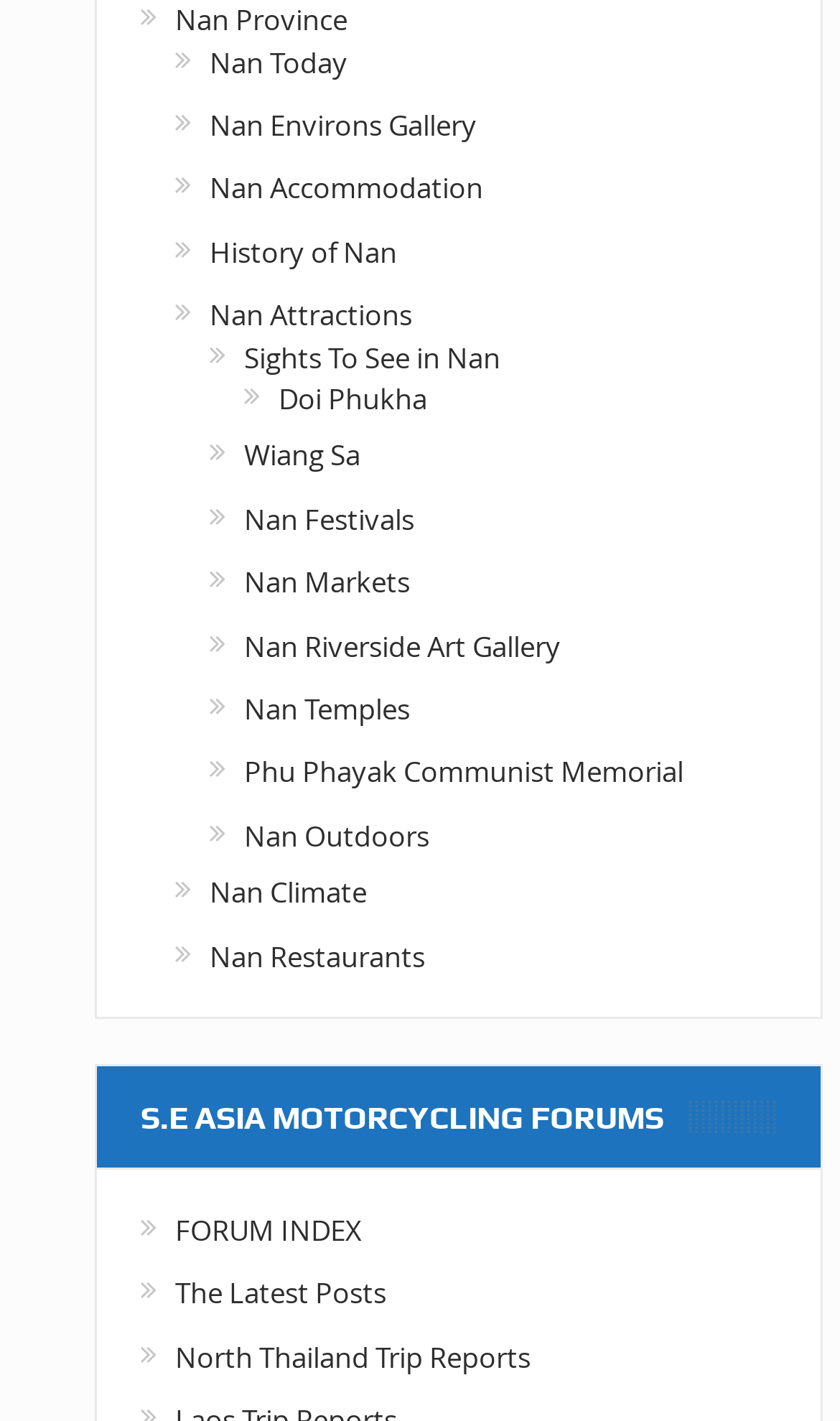Find and specify the bounding box coordinates that correspond to the clickable region for the instruction: "check out Nan Riverside Art Gallery".

[0.29, 0.441, 0.667, 0.468]